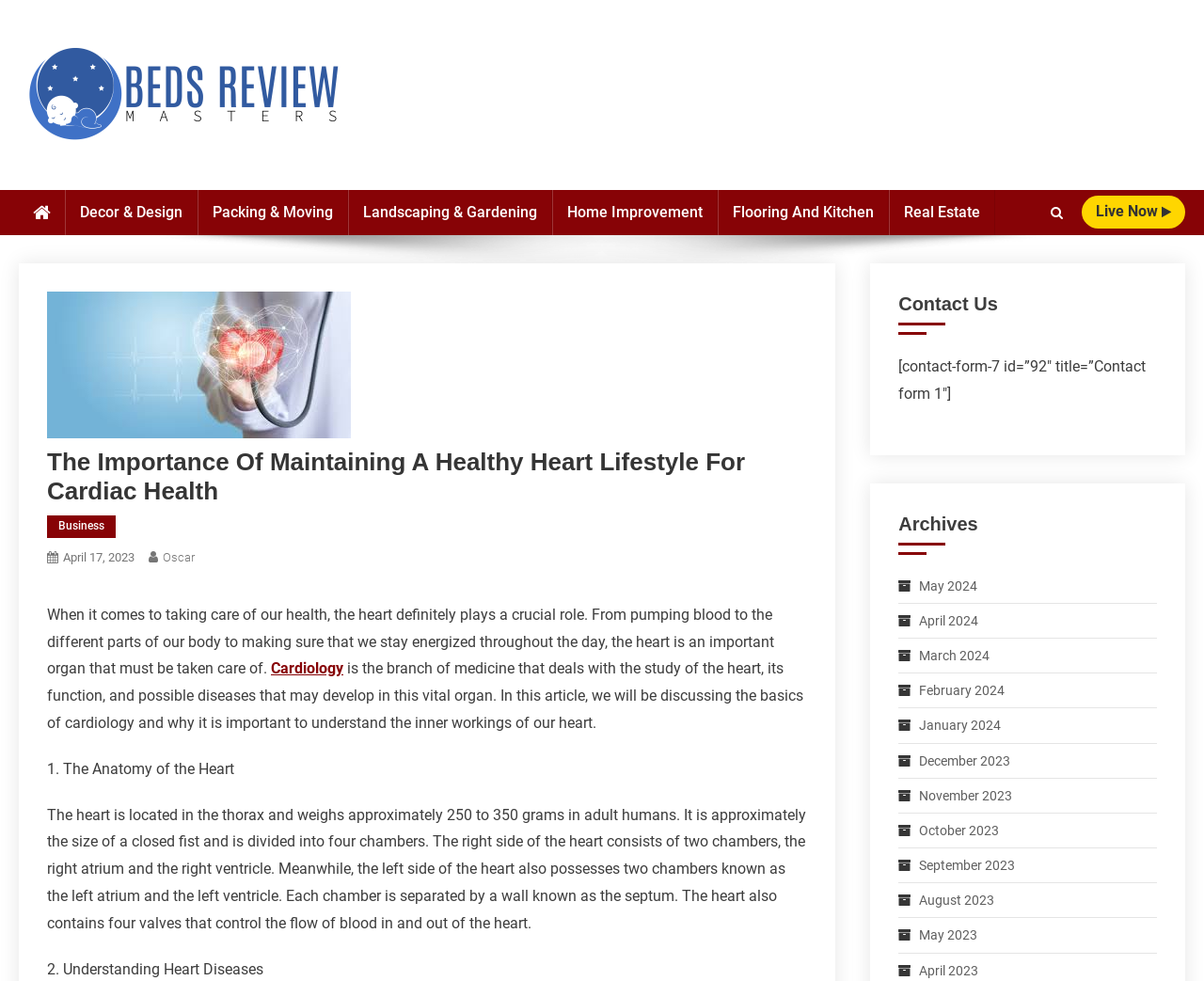Who is the author of the article?
Provide a detailed and extensive answer to the question.

The author of the article can be found in the middle of the webpage, where it says 'April 17, 2023' and 'Oscar' as a link.